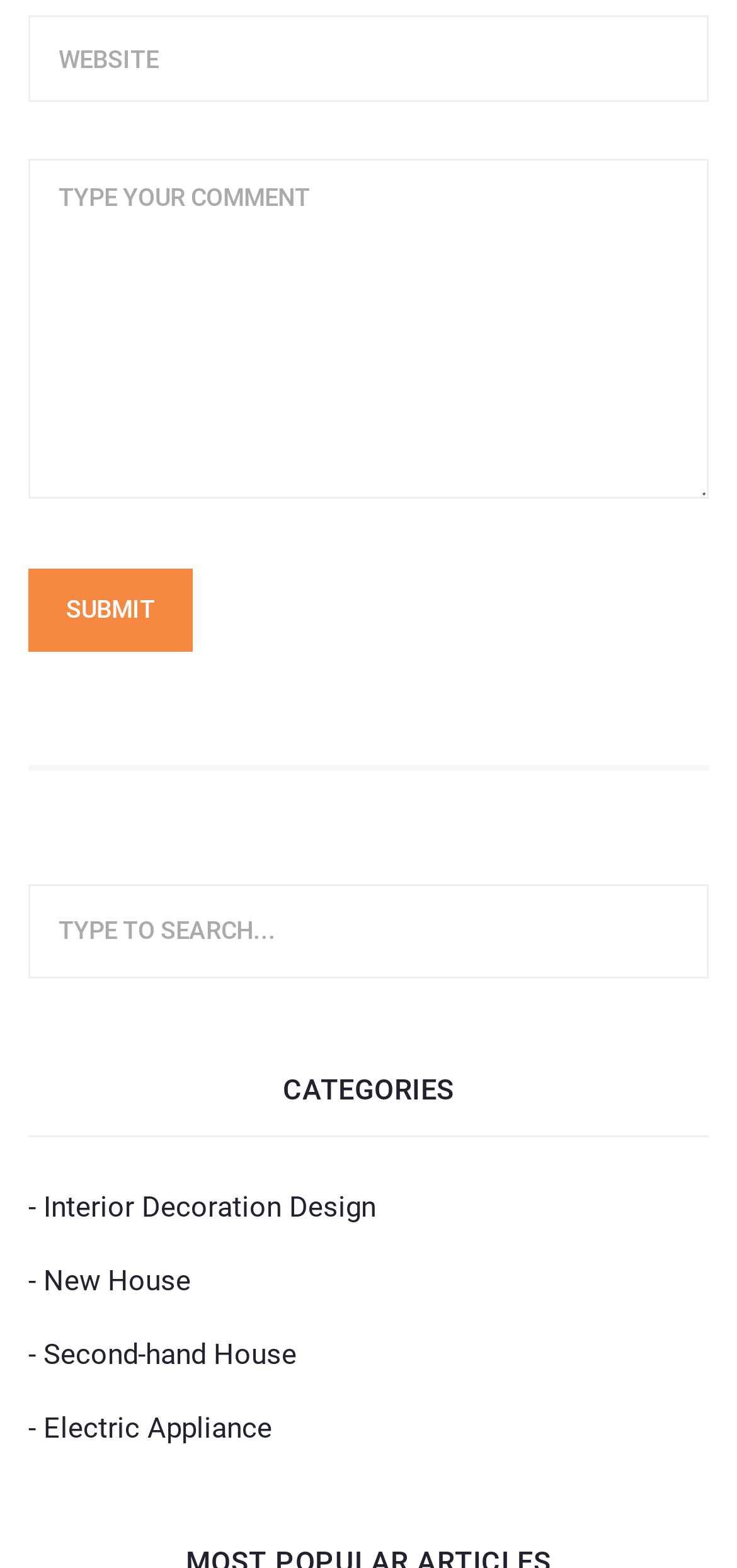What is the label of the button below the comment box?
Refer to the image and give a detailed answer to the query.

The button below the comment box has the label 'SUBMIT', which suggests that it is used to submit the comment.